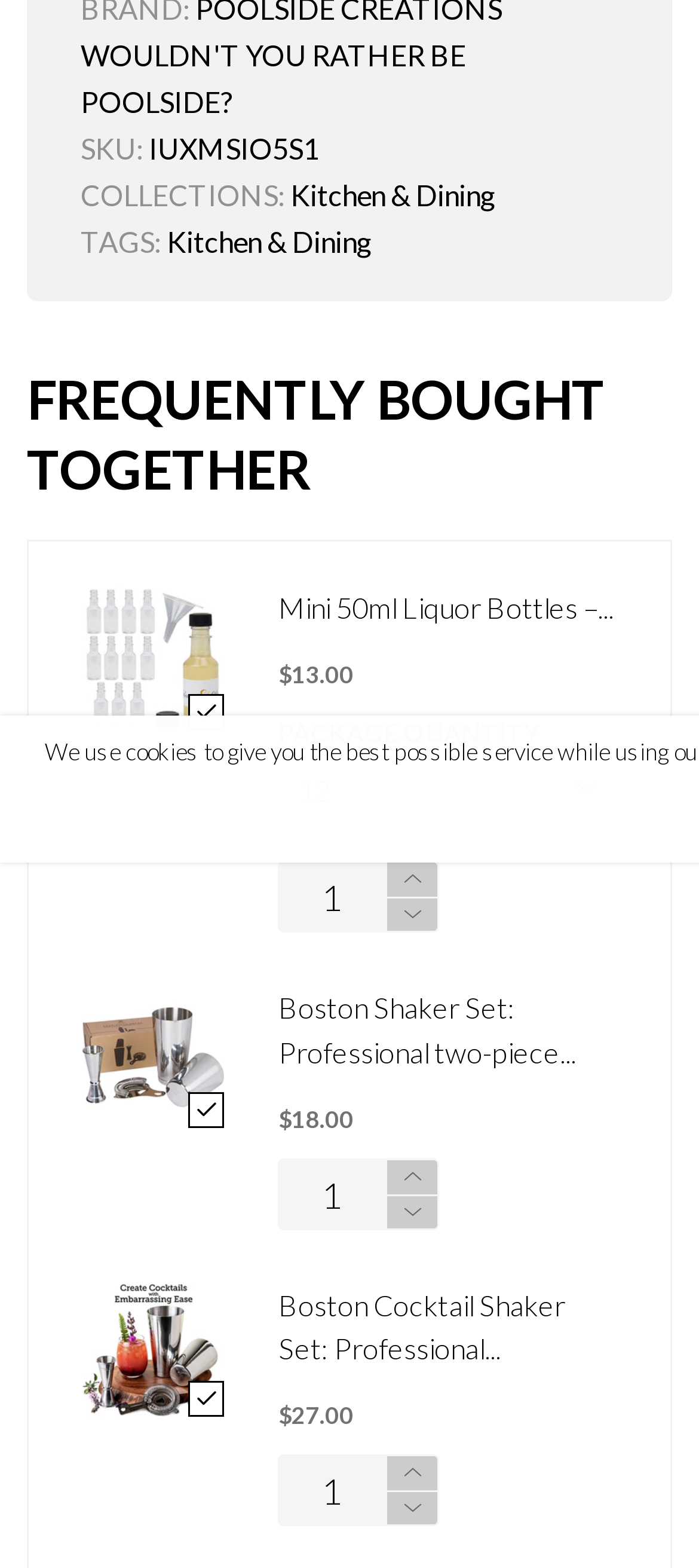Select the bounding box coordinates of the element I need to click to carry out the following instruction: "Select a package quantity".

[0.398, 0.48, 0.882, 0.526]